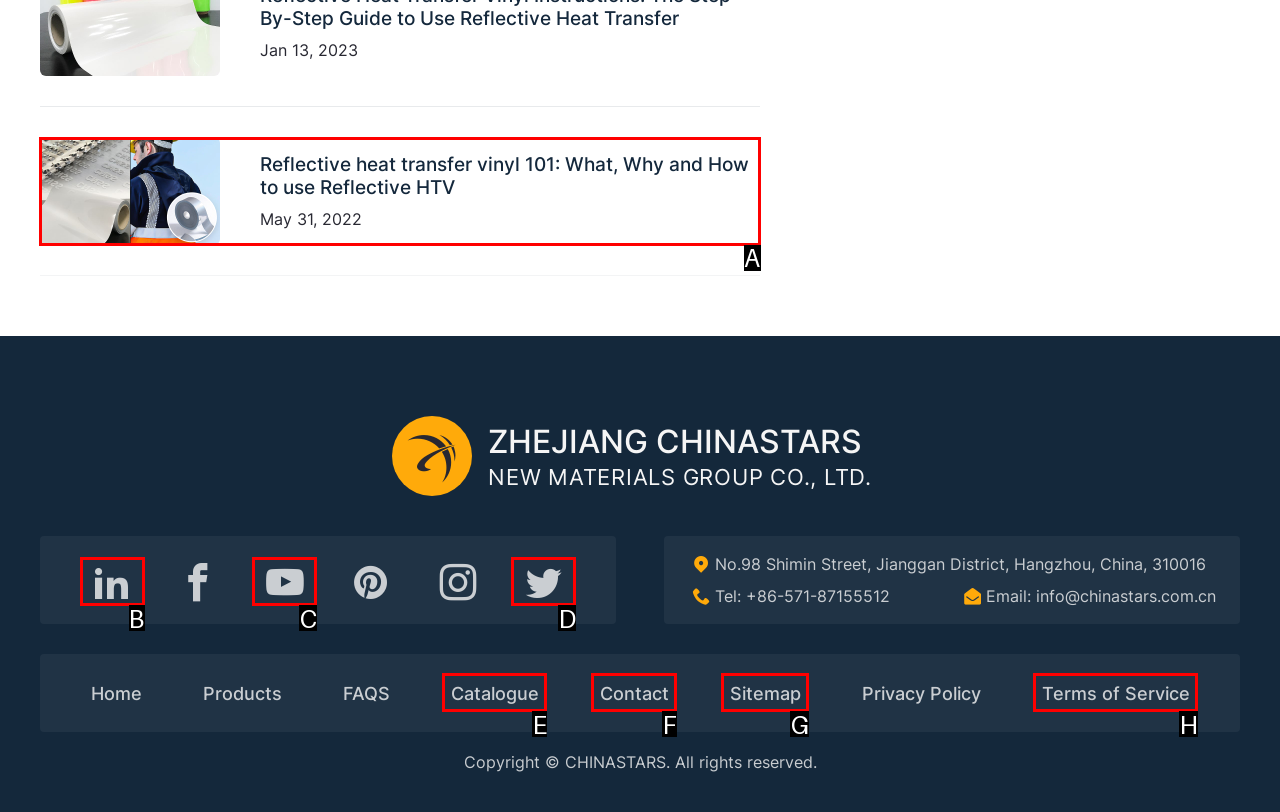From the given options, choose the one to complete the task: Request a Quote
Indicate the letter of the correct option.

None